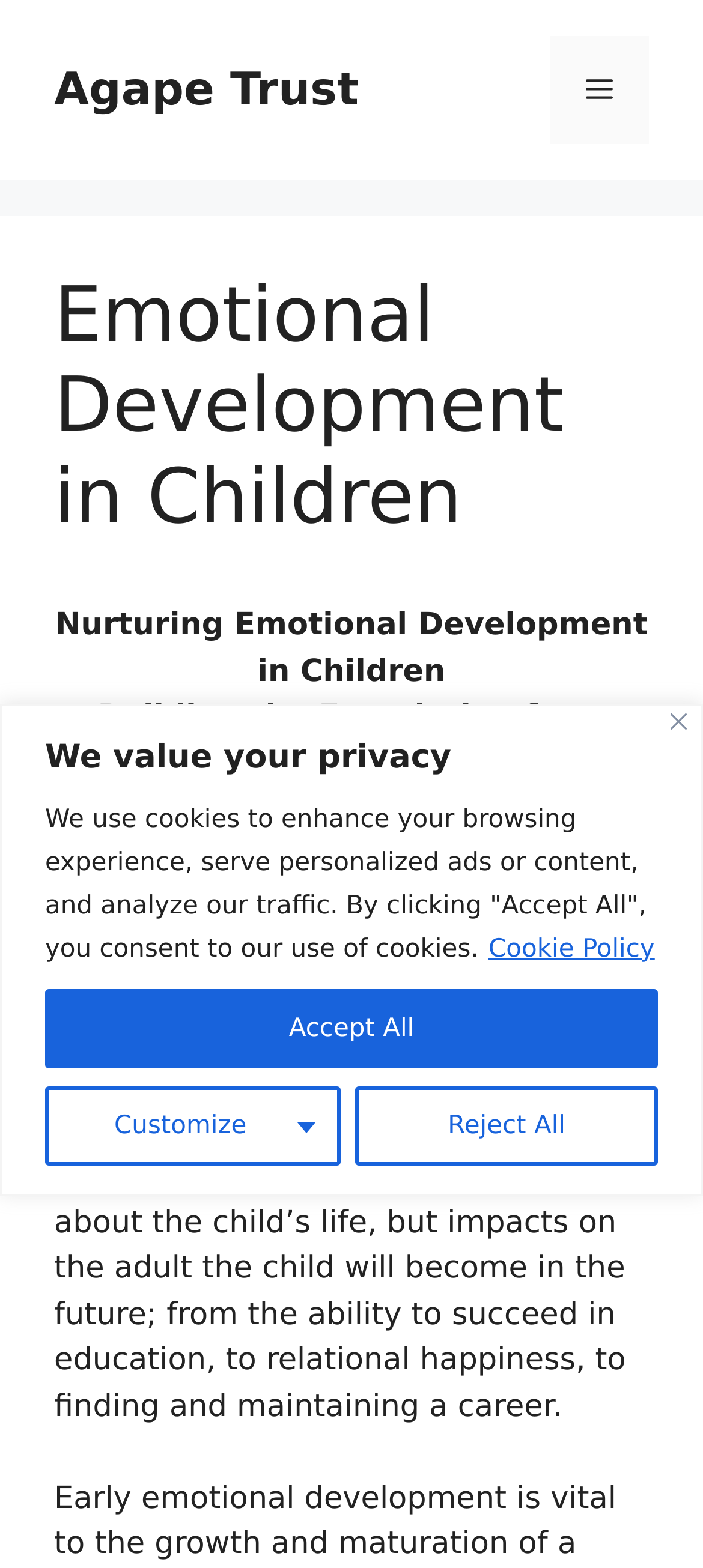Pinpoint the bounding box coordinates of the element to be clicked to execute the instruction: "Visit Agape Trust".

[0.077, 0.04, 0.51, 0.074]